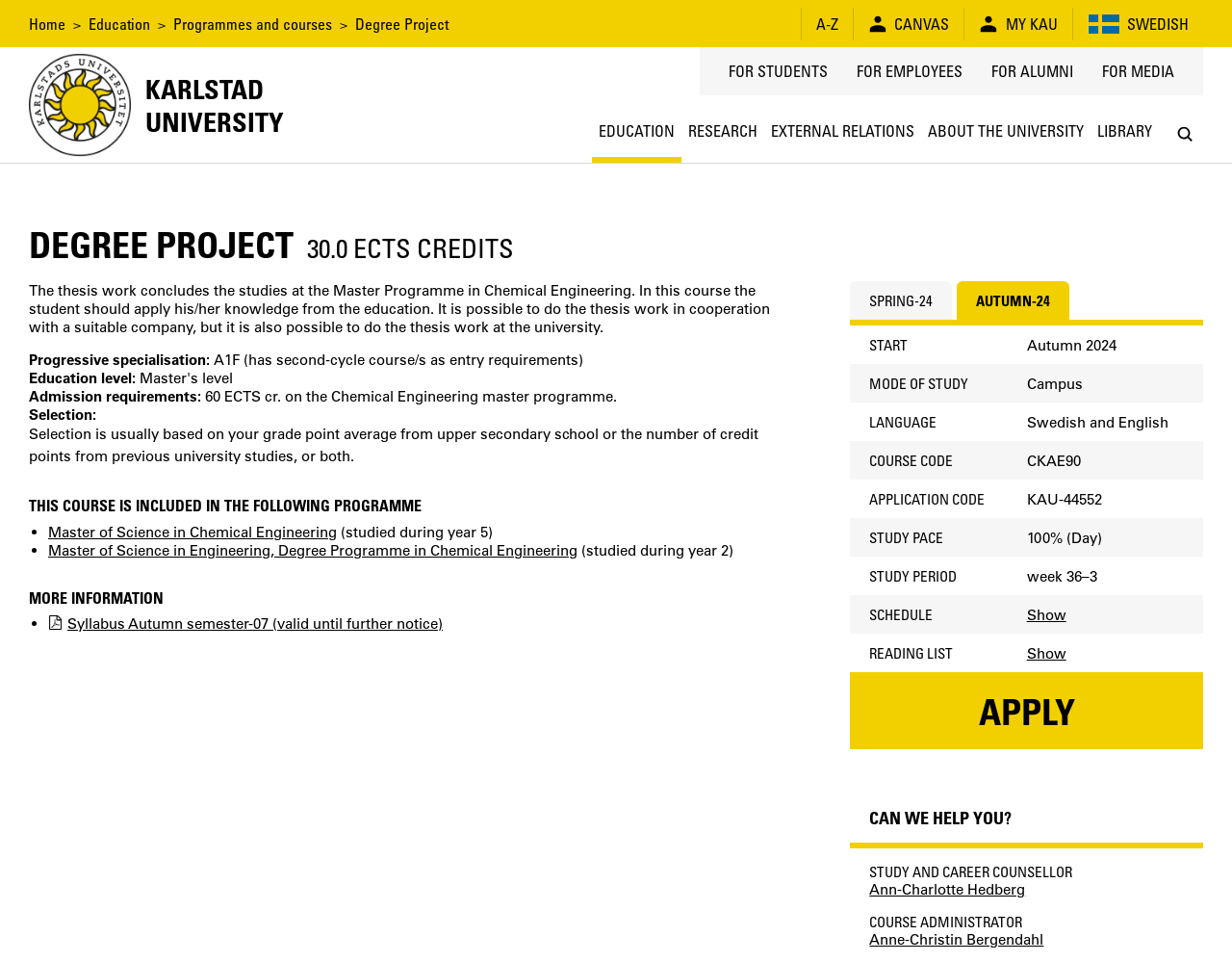Pinpoint the bounding box coordinates of the clickable element needed to complete the instruction: "Apply for the course". The coordinates should be provided as four float numbers between 0 and 1: [left, top, right, bottom].

[0.69, 0.699, 0.977, 0.779]